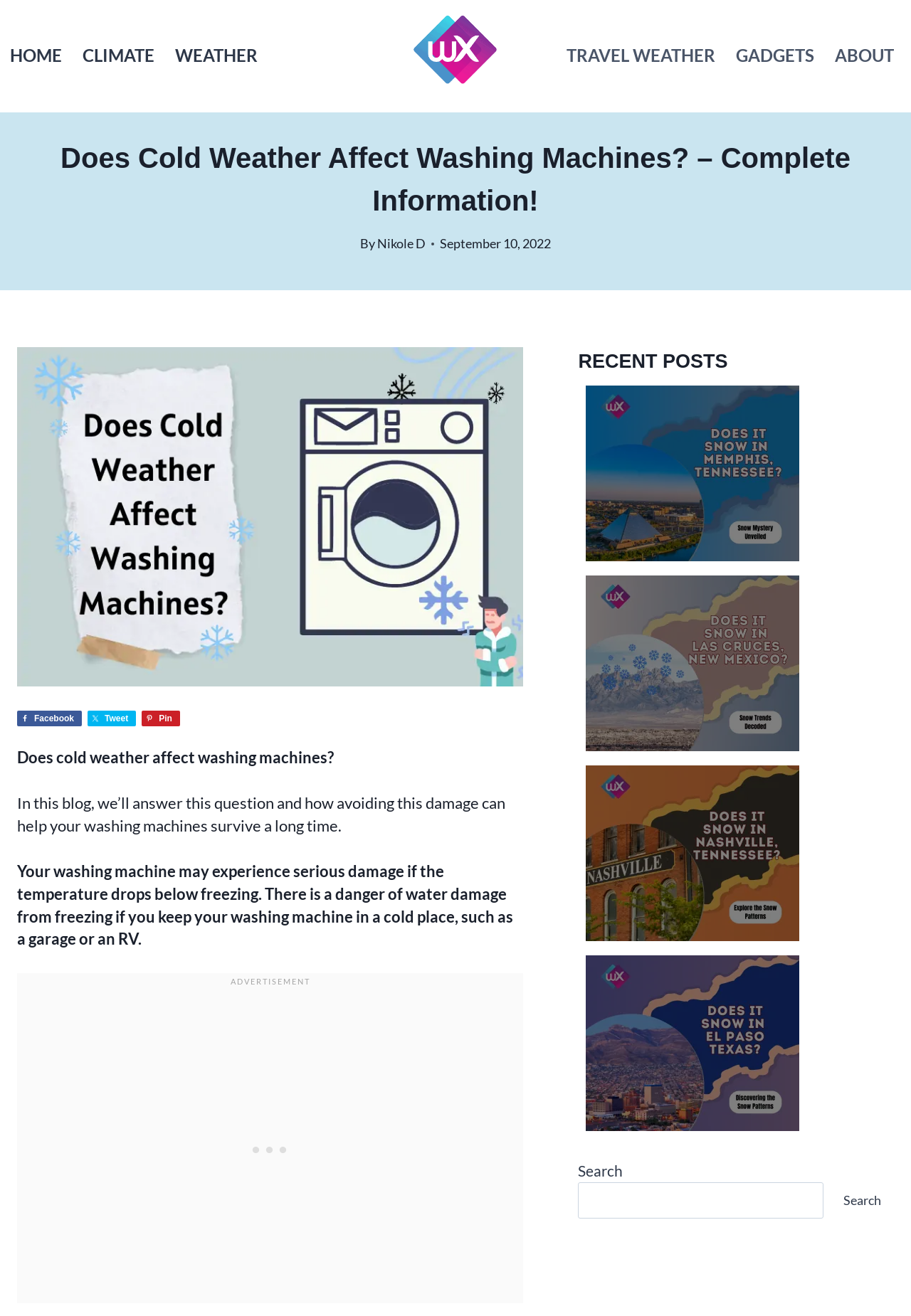What is the purpose of the article?
Refer to the image and provide a concise answer in one word or phrase.

To discuss how cold weather affects washing machines